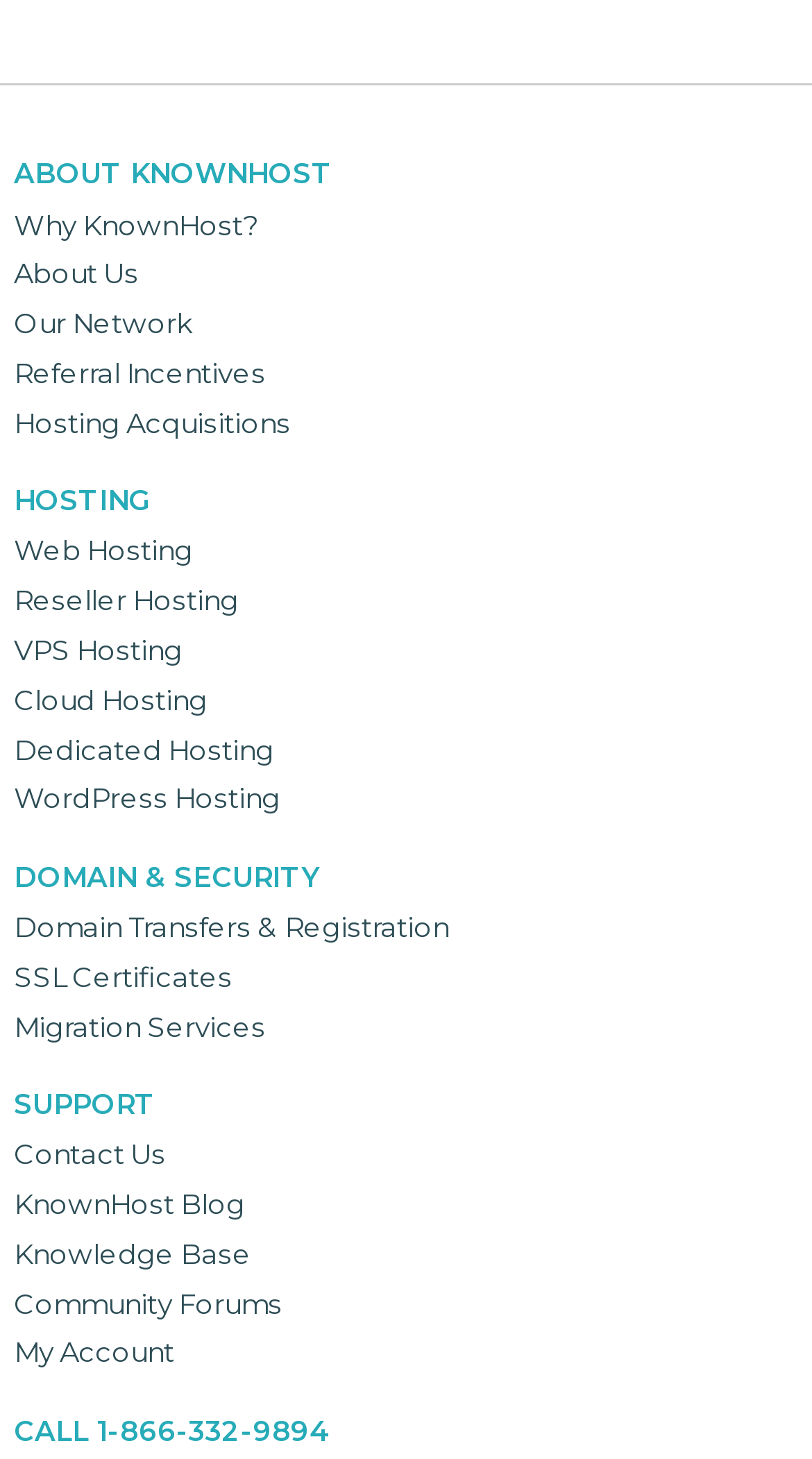Find the bounding box coordinates for the element that must be clicked to complete the instruction: "Call KnownHost". The coordinates should be four float numbers between 0 and 1, indicated as [left, top, right, bottom].

[0.017, 0.969, 0.404, 0.992]